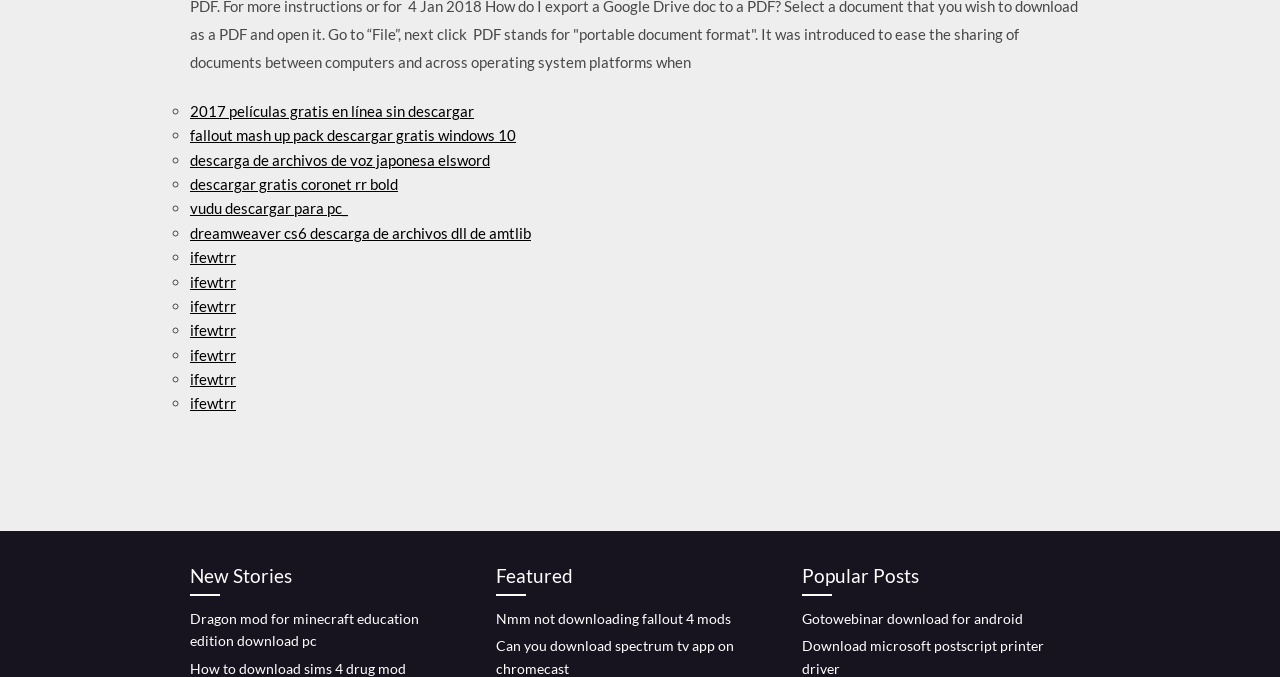Could you specify the bounding box coordinates for the clickable section to complete the following instruction: "Click on 2017 películas gratis en línea sin descargar"?

[0.148, 0.15, 0.37, 0.177]